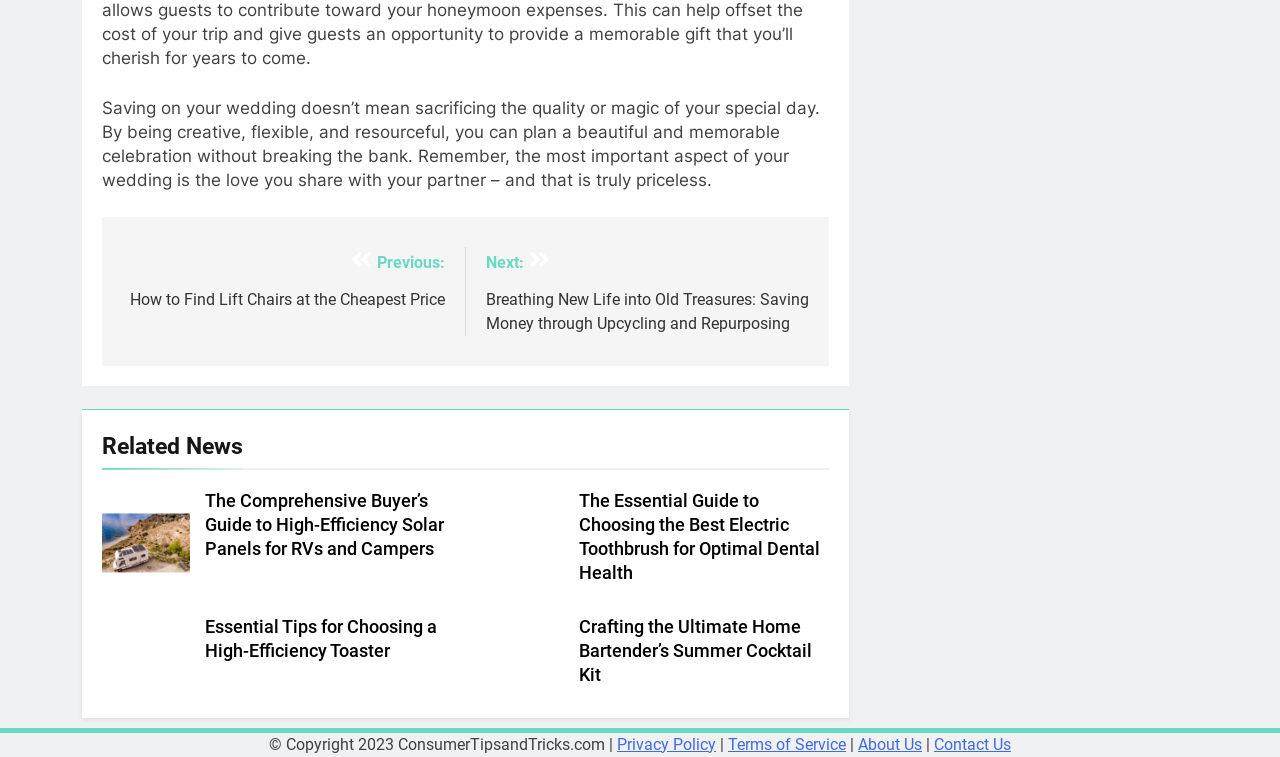Give a concise answer using only one word or phrase for this question:
What is the title of the first related news article?

The Comprehensive Buyer’s Guide to High-Efficiency Solar Panels for RVs and Campers